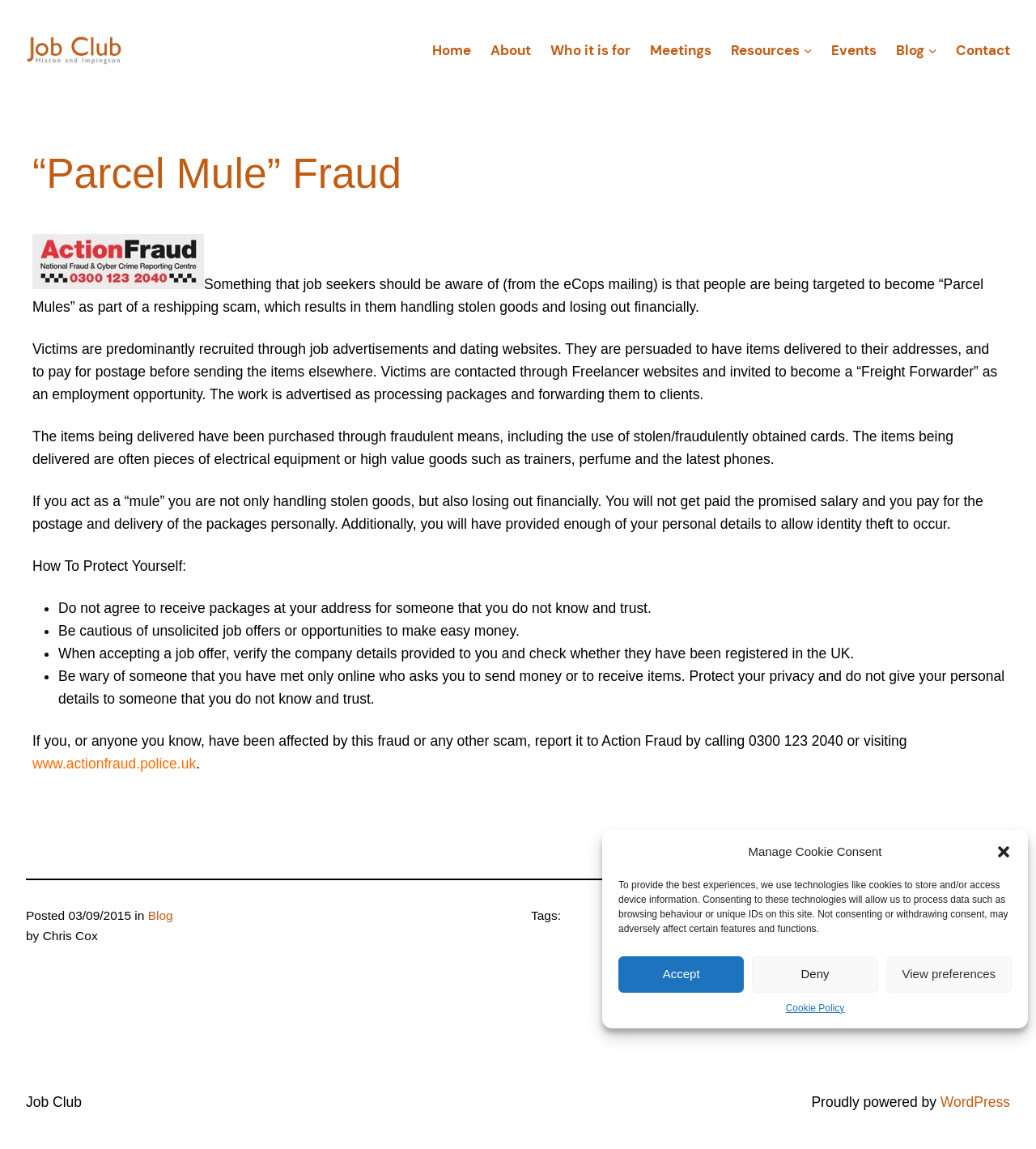Identify the bounding box coordinates of the clickable region necessary to fulfill the following instruction: "Click the 'Blog' link". The bounding box coordinates should be four float numbers between 0 and 1, i.e., [left, top, right, bottom].

[0.865, 0.034, 0.892, 0.053]